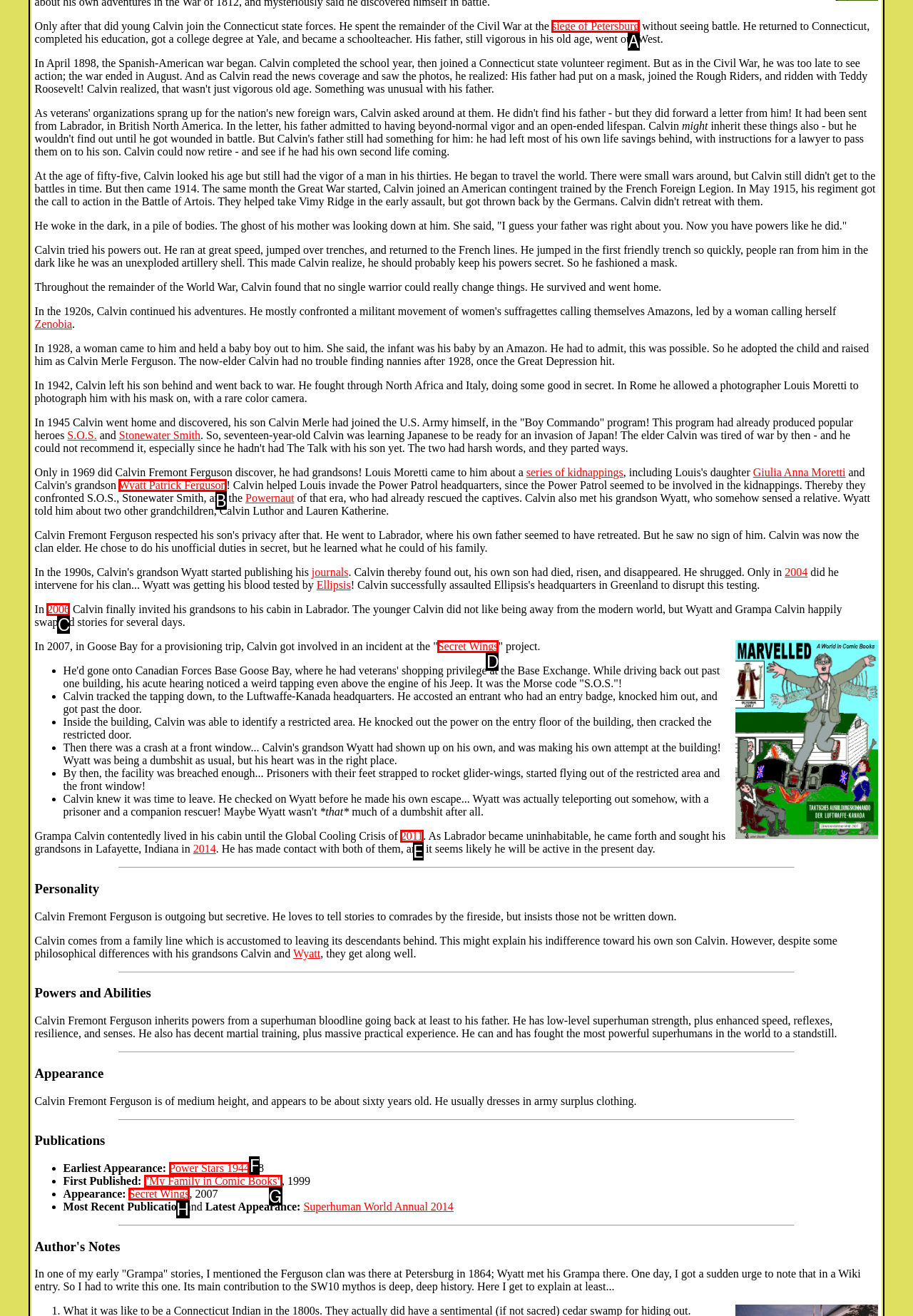Identify the option that corresponds to: "My Family in Comic Books"
Respond with the corresponding letter from the choices provided.

G